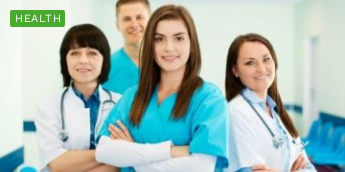Refer to the image and provide a thorough answer to this question:
How many healthcare professionals are in the image?

The caption describes the image as featuring a group of four healthcare professionals standing confidently in a modern medical facility, which allows us to determine the exact number of professionals in the image.